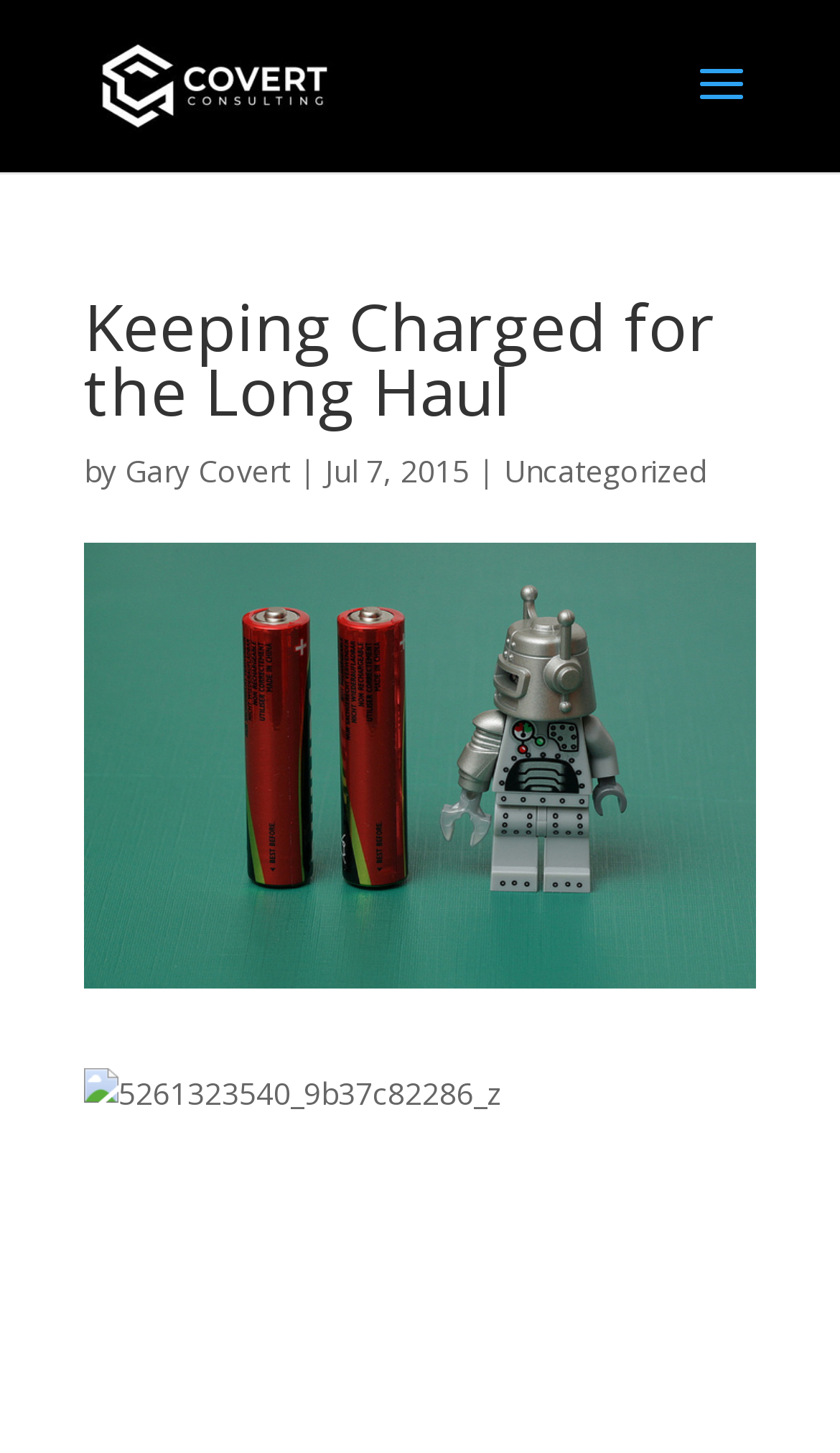Given the element description Uncategorized, specify the bounding box coordinates of the corresponding UI element in the format (top-left x, top-left y, bottom-right x, bottom-right y). All values must be between 0 and 1.

[0.6, 0.31, 0.841, 0.338]